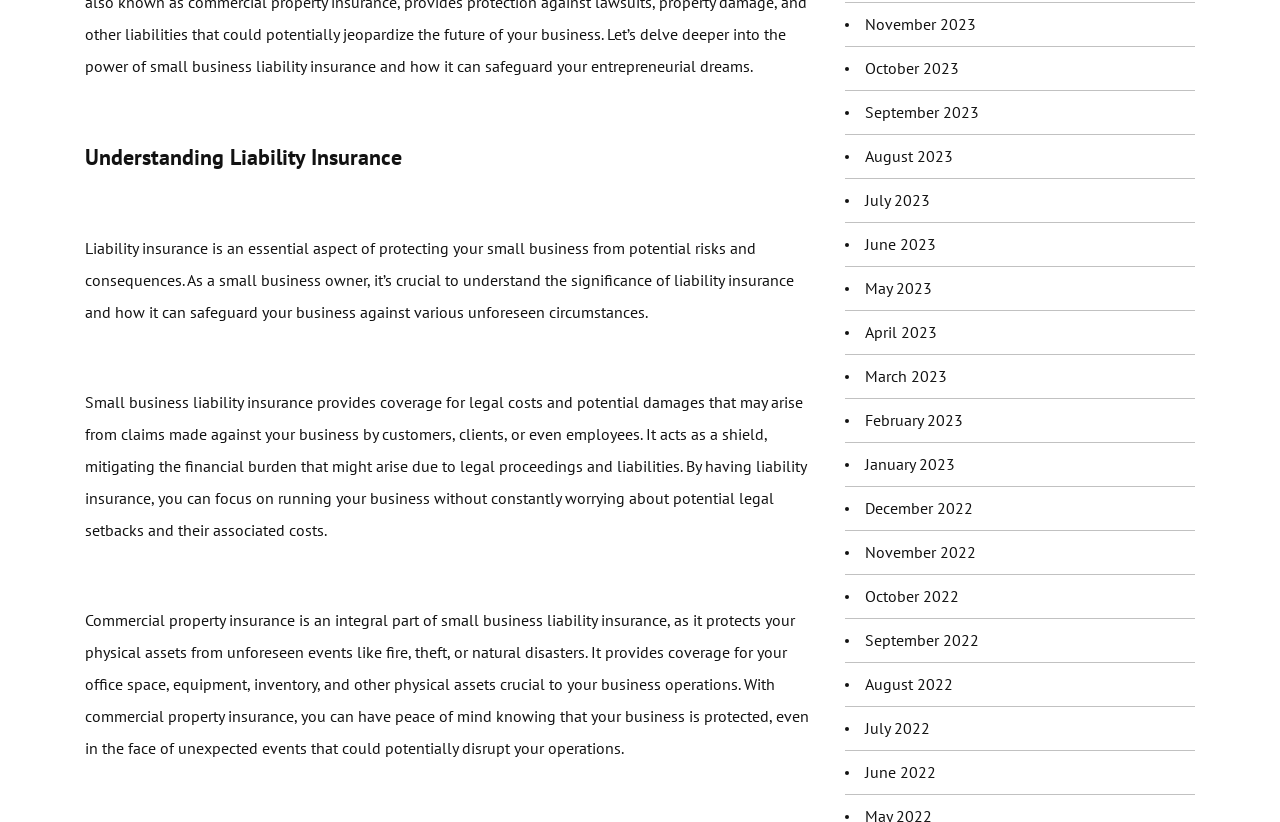Determine the bounding box coordinates of the element that should be clicked to execute the following command: "View November 2023".

[0.676, 0.005, 0.762, 0.054]